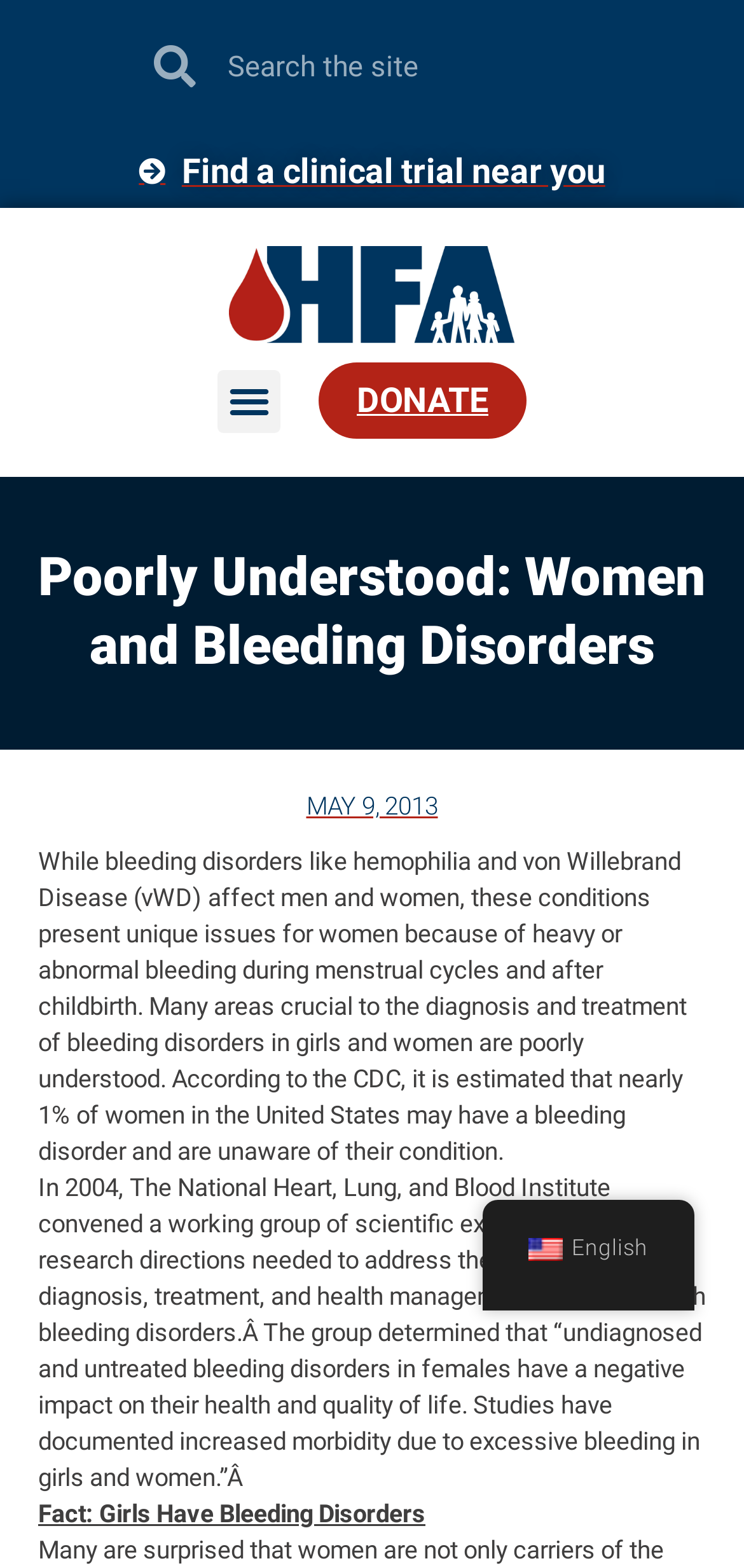Provide the bounding box coordinates of the section that needs to be clicked to accomplish the following instruction: "Find a clinical trial near you."

[0.187, 0.097, 0.813, 0.12]